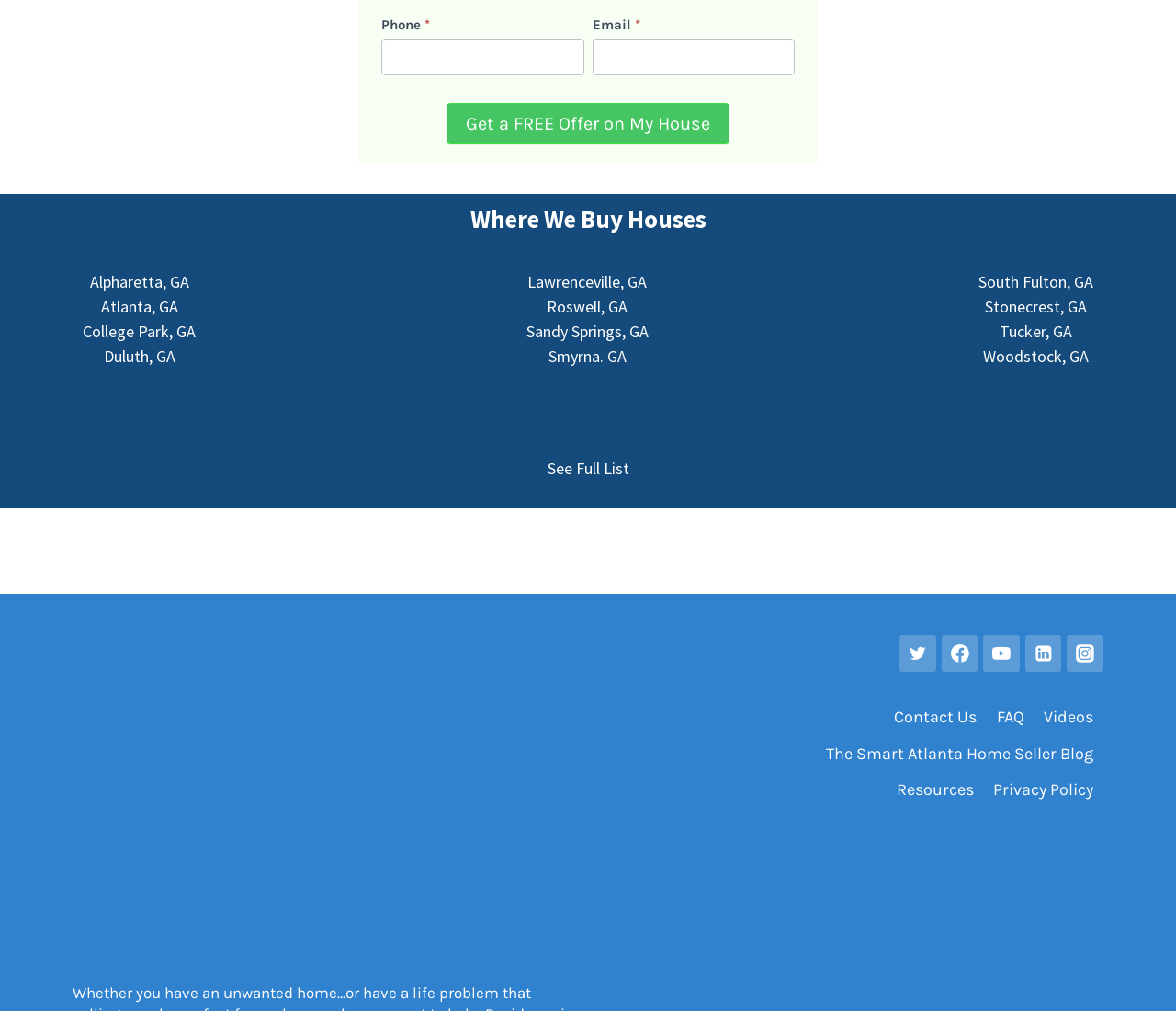Determine the bounding box coordinates for the area you should click to complete the following instruction: "Enter phone number".

[0.324, 0.038, 0.496, 0.074]